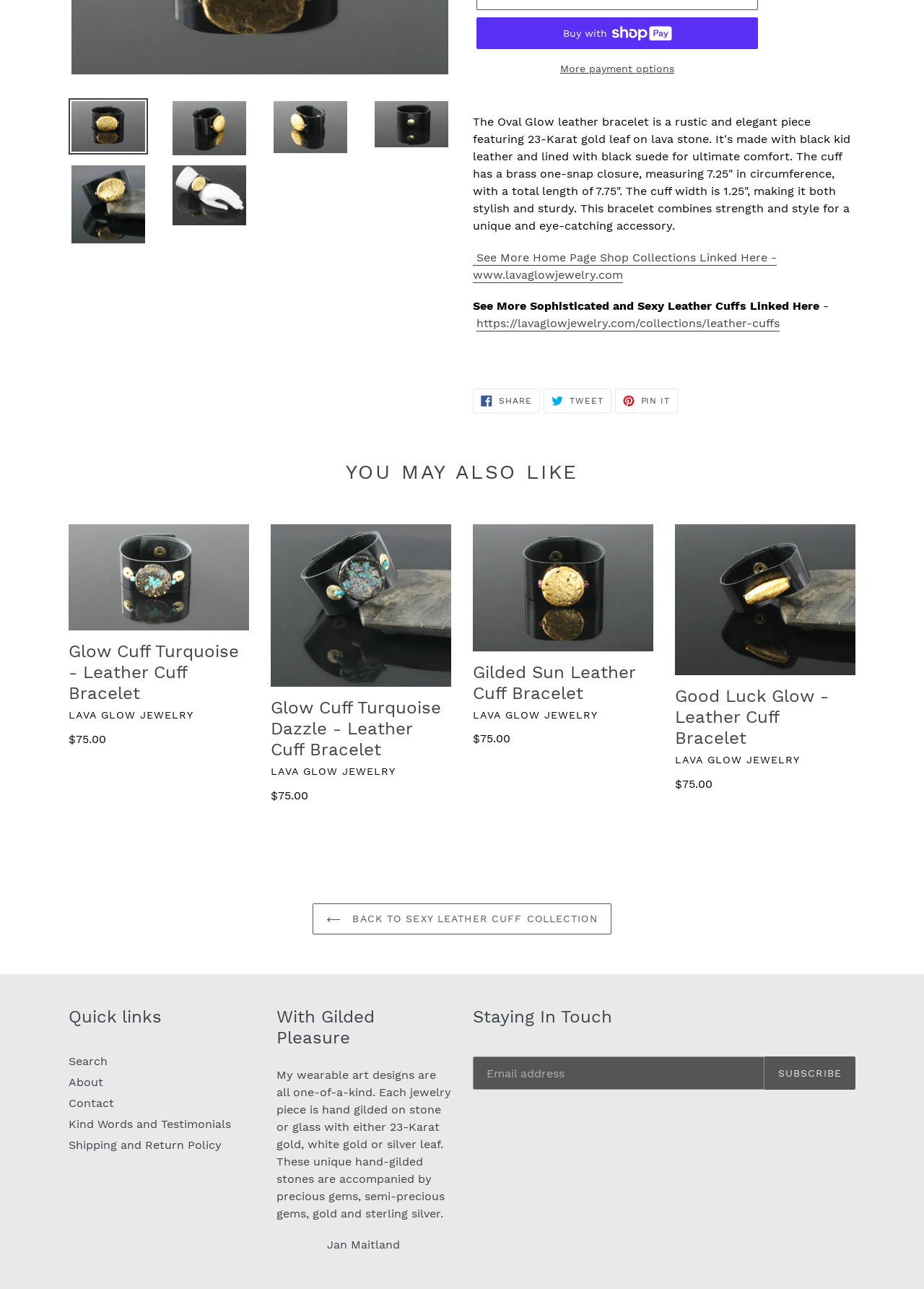Locate the bounding box of the UI element described in the following text: "Buy now with ShopPayBuy with".

[0.516, 0.013, 0.82, 0.038]